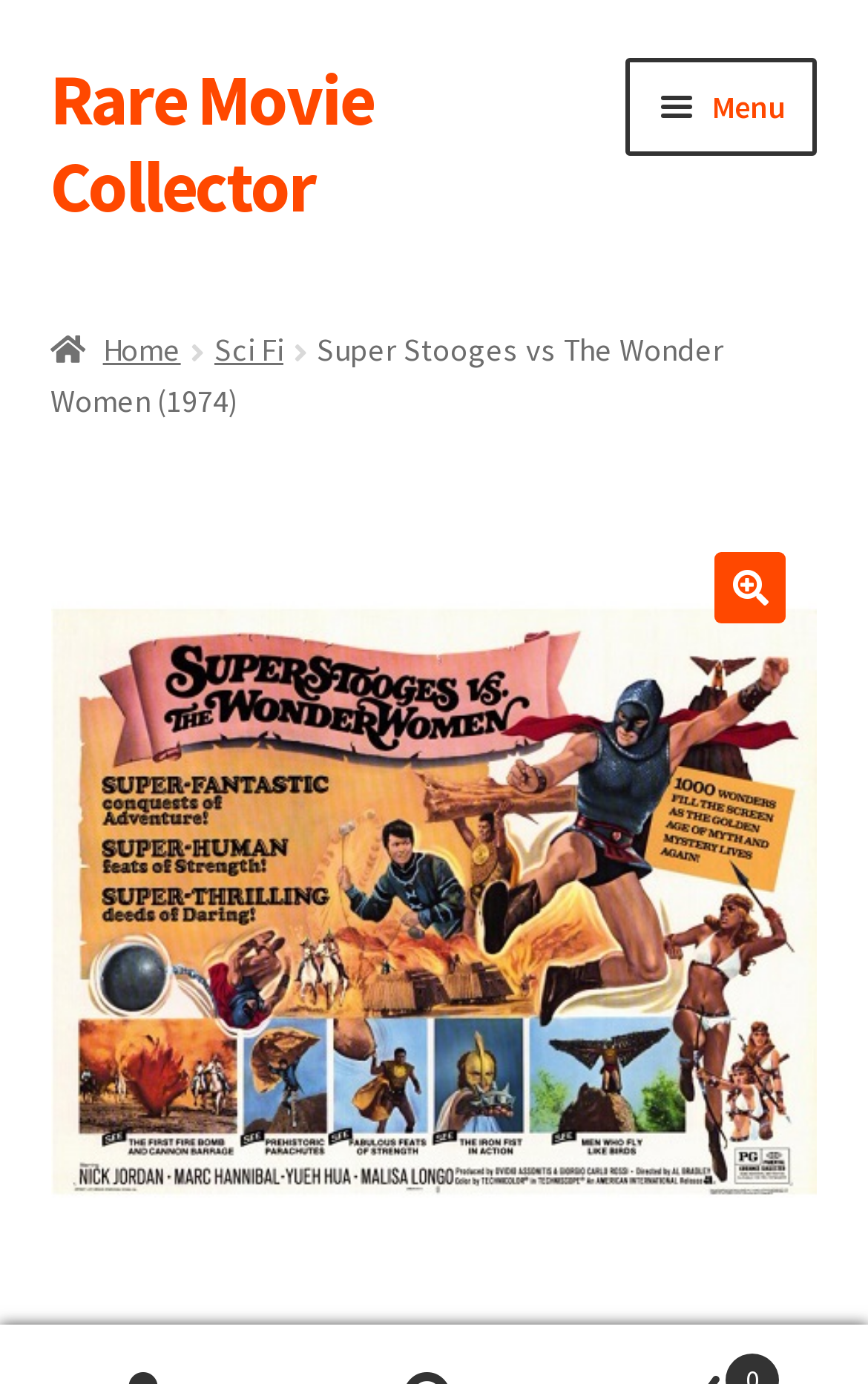Construct a comprehensive caption that outlines the webpage's structure and content.

The webpage is about a movie titled "Super Stooges vs The Wonder Women" released in 1974, and it appears to be a product page on the Rare Movie Collector website. 

At the top left, there are two "Skip to" links, one for navigation and one for content. Next to them is a link to the Rare Movie Collector website. 

Below these links, there is a primary navigation menu that spans almost the entire width of the page. The menu contains a "Menu" button, followed by links to "All Movies", "NEW ARRIVALS", "Brigitte Lahaie", "Martial Arts", and "My Account". Some of these links have expandable child menus.

Under the primary navigation menu, there is a breadcrumbs navigation section that displays the path to the current page. It starts with a "Home" link, followed by a "Sci Fi" link, and ends with the title of the movie, "Super Stooges vs The Wonder Women (1974)".

Below the breadcrumbs, there is a large image of the movie poster, which takes up most of the page width. The image is accompanied by a link to the movie title, which is likely a product description or details page. There is also a smaller icon link with a star symbol above the image.

Overall, the webpage appears to be a product page for a movie, with navigation menus and breadcrumbs at the top, and a large image of the movie poster below.